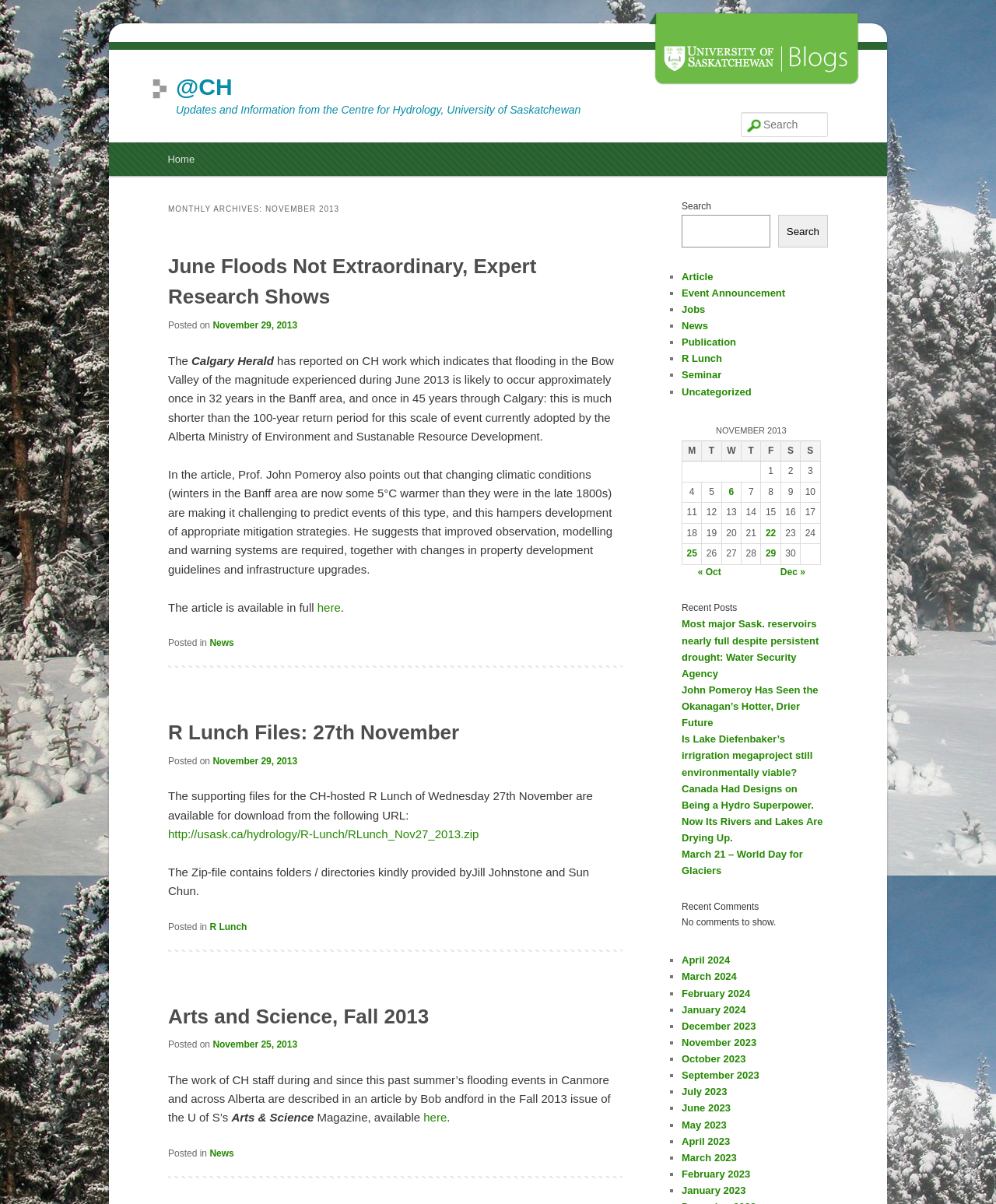Determine the bounding box coordinates for the UI element described. Format the coordinates as (top-left x, top-left y, bottom-right x, bottom-right y) and ensure all values are between 0 and 1. Element description: Arts and Science, Fall 2013

[0.169, 0.834, 0.431, 0.854]